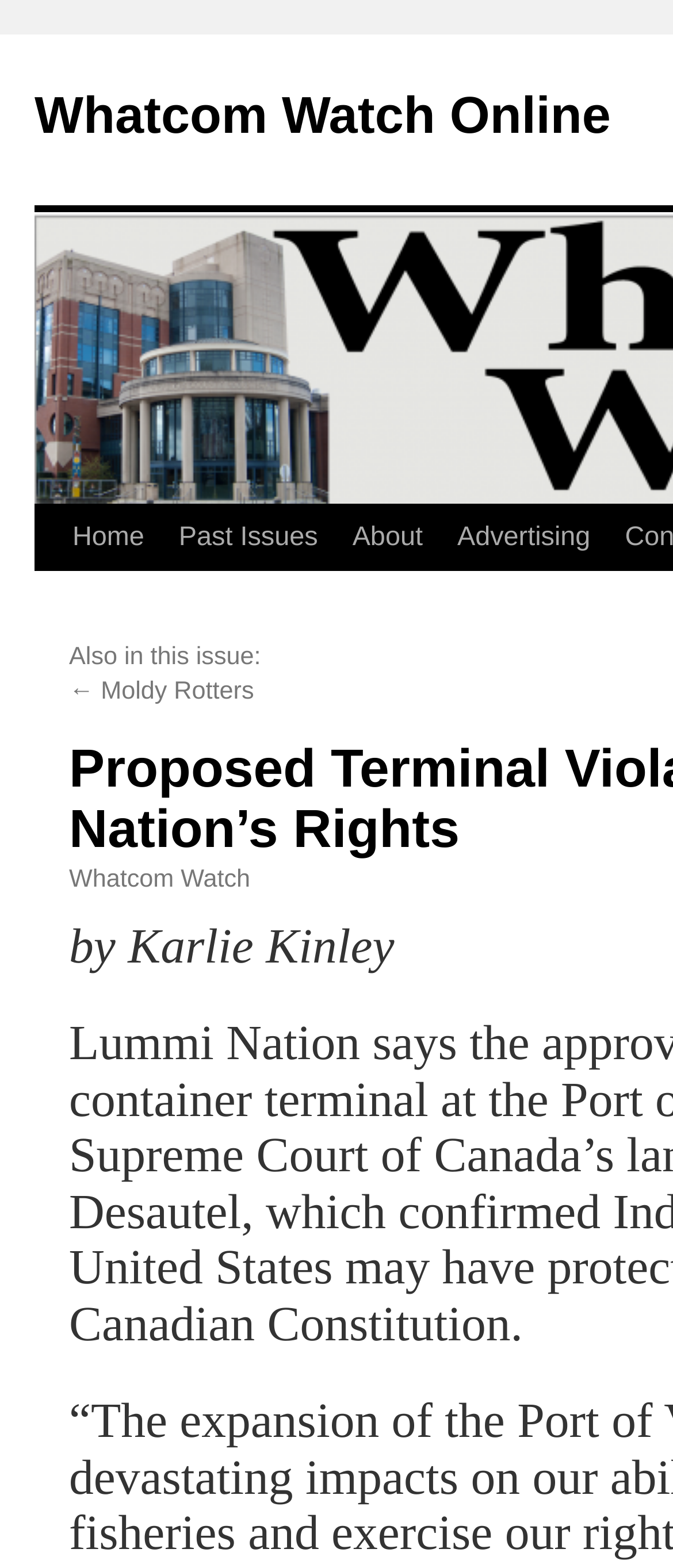Answer the question in one word or a short phrase:
What is the title of the current article?

Proposed Terminal Violates Lummi Nation’s Rights